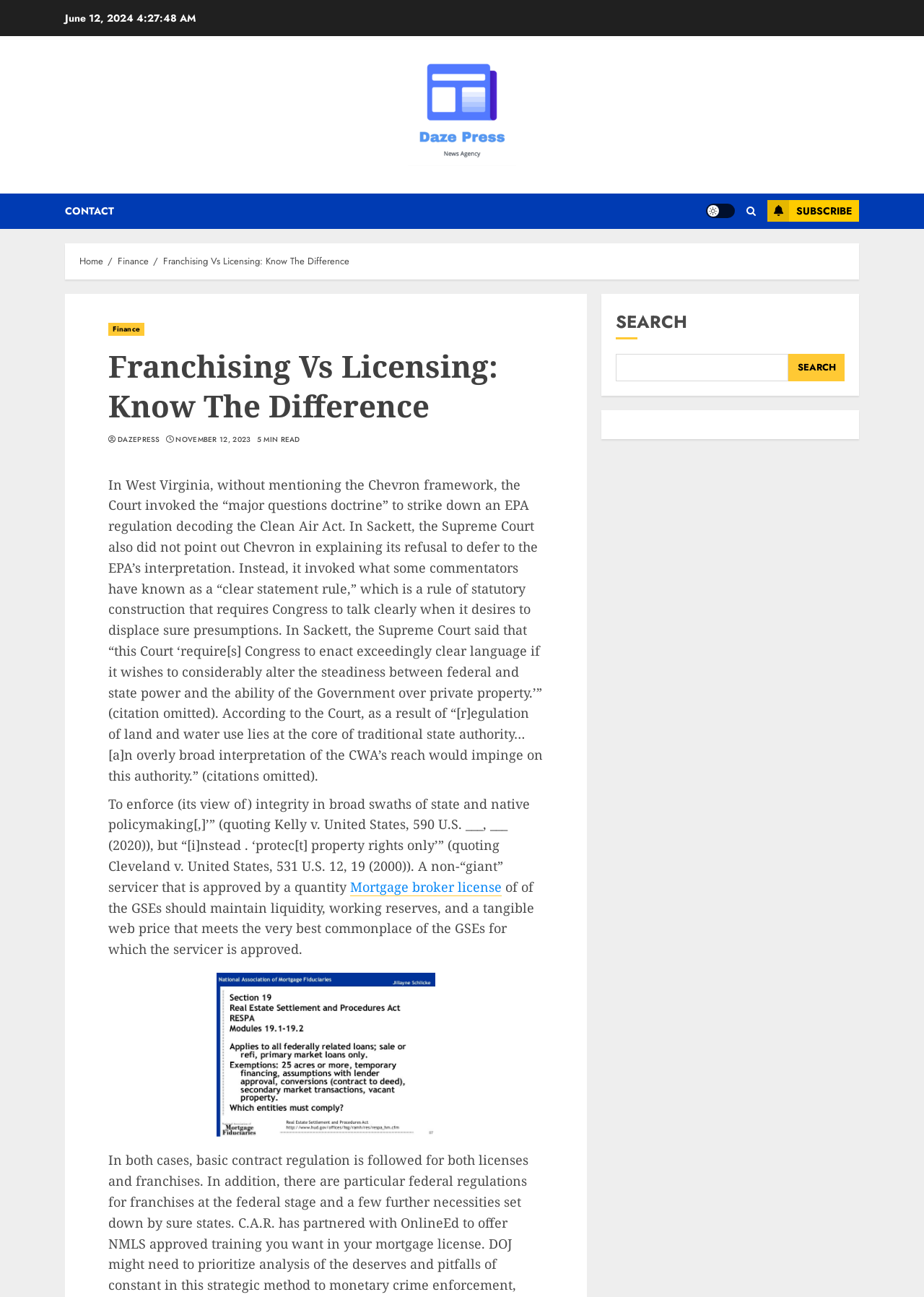Please mark the clickable region by giving the bounding box coordinates needed to complete this instruction: "Go to the 'Finance' page".

[0.127, 0.196, 0.161, 0.207]